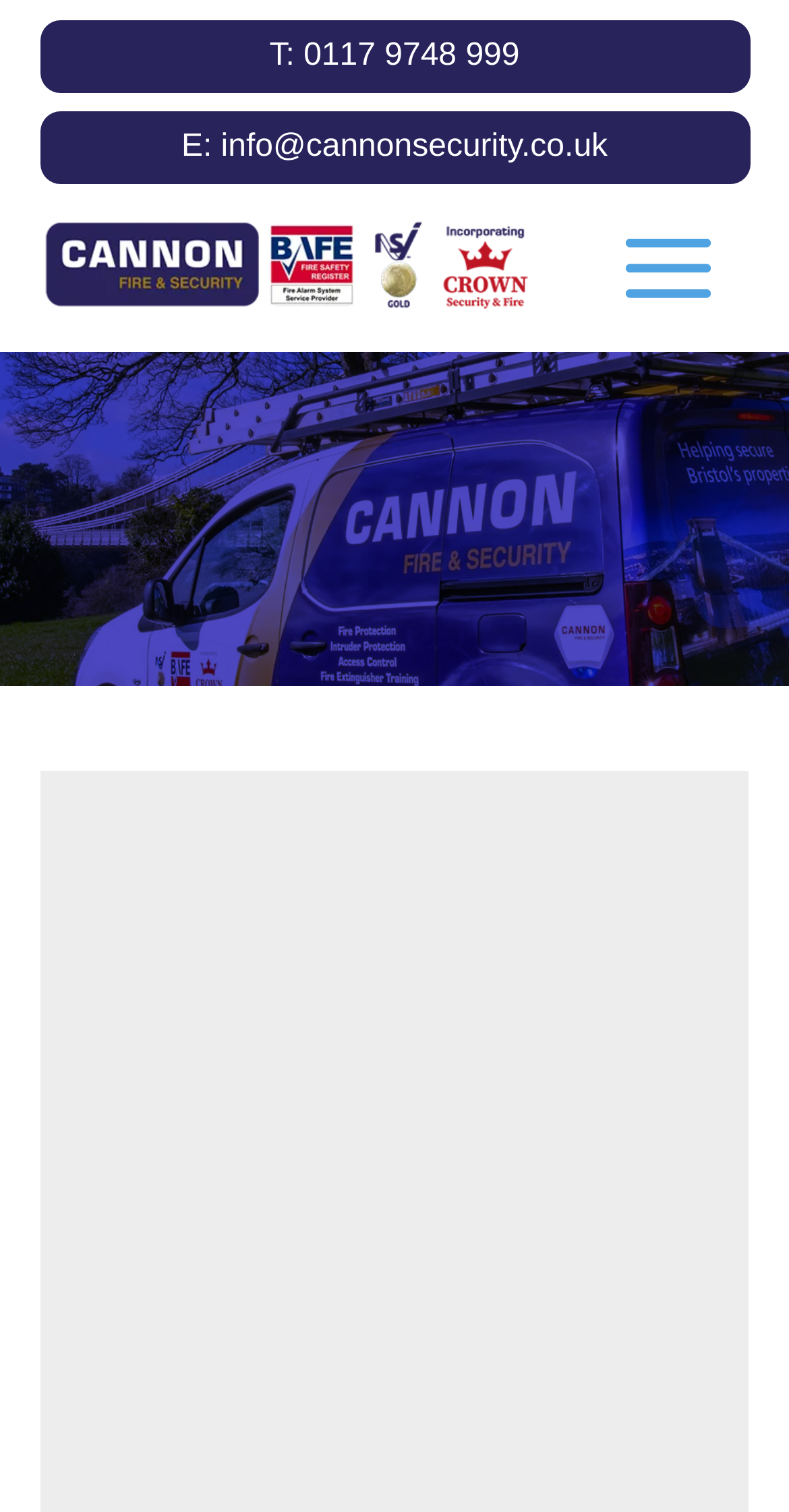Generate a thorough description of the webpage.

The webpage appears to be a company's website, specifically a security company based in Bristol and Swindon. At the top, there are two headings displaying the company's contact information: a phone number "T: 0117 9748 999" and an email address "E: info@cannonsecurity.co.uk". The email address is also a clickable link.

Below the contact information, there is a prominent link "cannon-fire-security-bristol" accompanied by an image, which is likely the company's logo. This link and image combination takes up a significant portion of the top section of the webpage.

Further down, there is a table layout containing a heading that describes the company as an "NSI Gold & BAFE approved fire and security company based in Bristol & Swindon". This heading is positioned roughly in the middle of the webpage.

Finally, at the bottom of the webpage, there is another heading that reiterates the company's independence and NSI GOLD & BAFE approval, with a focus on its Bristol location.